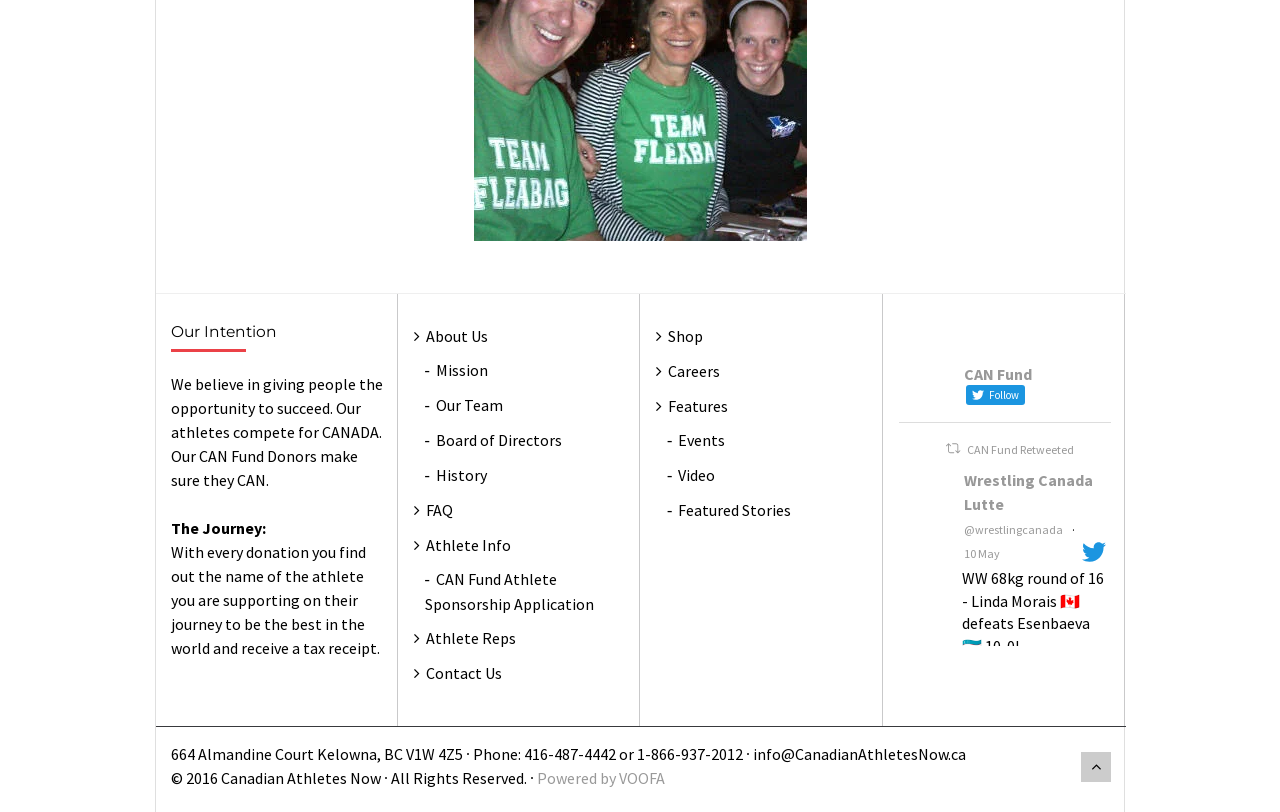Pinpoint the bounding box coordinates for the area that should be clicked to perform the following instruction: "Click on 'Shop'".

[0.512, 0.402, 0.549, 0.426]